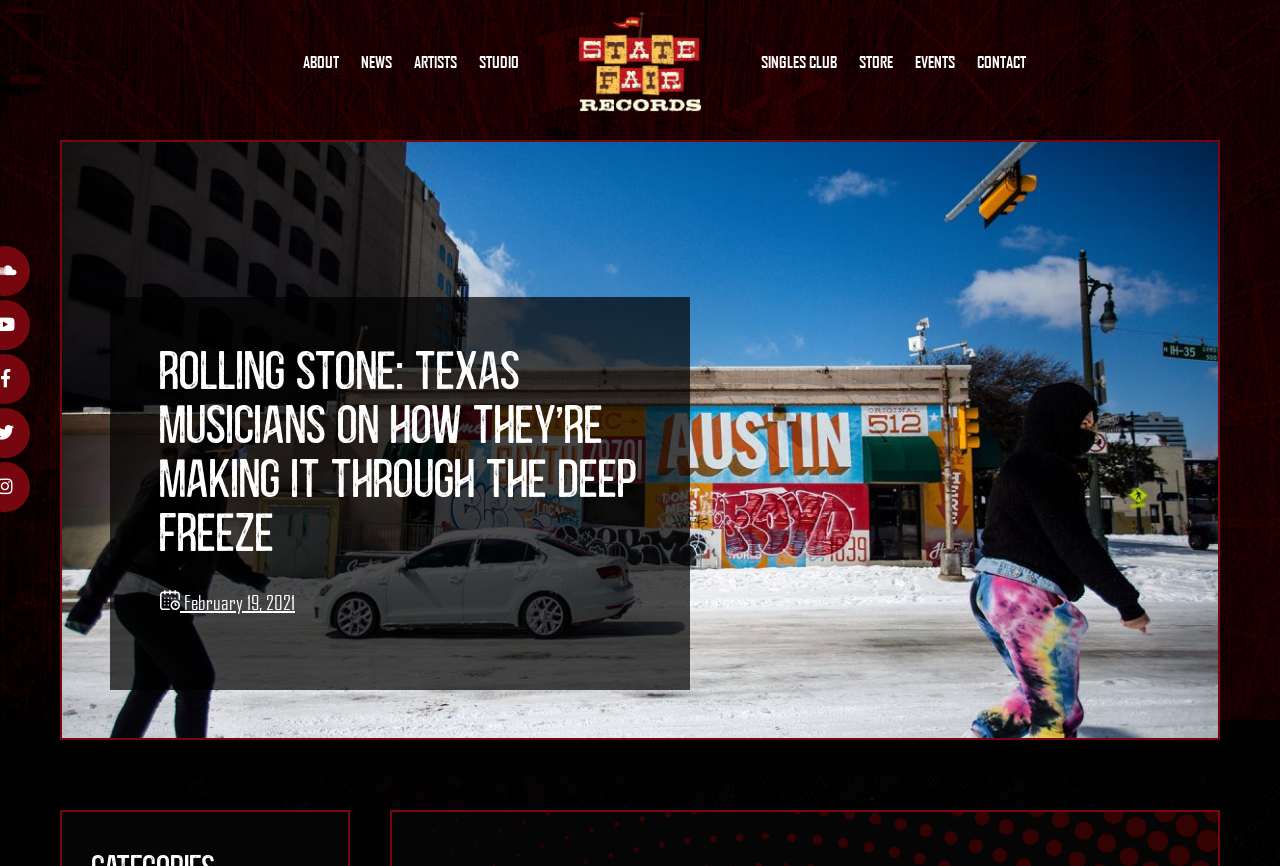Give a full account of the webpage's elements and their arrangement.

The webpage appears to be an article from Rolling Stone, specifically focusing on Texas musicians and how they're coping with the deep freeze. At the top of the page, there is a navigation menu with seven links: "ABOUT", "NEWS", "ARTISTS", "STUDIO", an empty link, "SINGLES CLUB", "STORE", and "EVENTS", followed by "CONTACT" at the far right. These links are positioned horizontally, with equal spacing between each other.

Below the navigation menu, there is a prominent heading that reads "ROLLING STONE: TEXAS MUSICIANS ON HOW THEY'RE MAKING IT THROUGH THE DEEP FREEZE". This heading is centered and takes up a significant portion of the page's width.

Underneath the heading, there is a date "February 19, 2021" positioned slightly to the right of the center. The article's content is likely to follow this date, although the exact details are not provided in the accessibility tree.